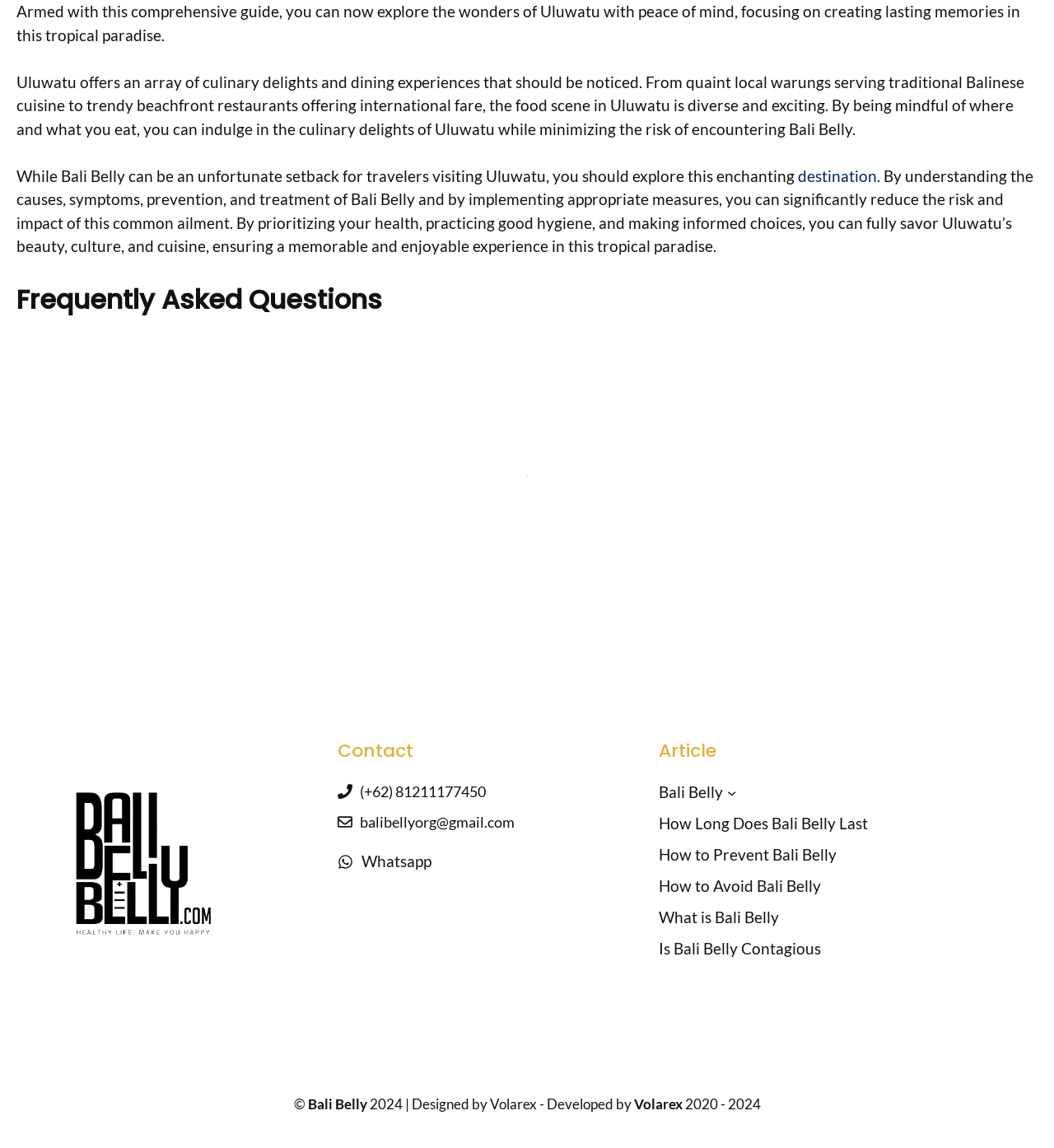Highlight the bounding box coordinates of the element you need to click to perform the following instruction: "Click on 'Contact'."

[0.32, 0.644, 0.562, 0.666]